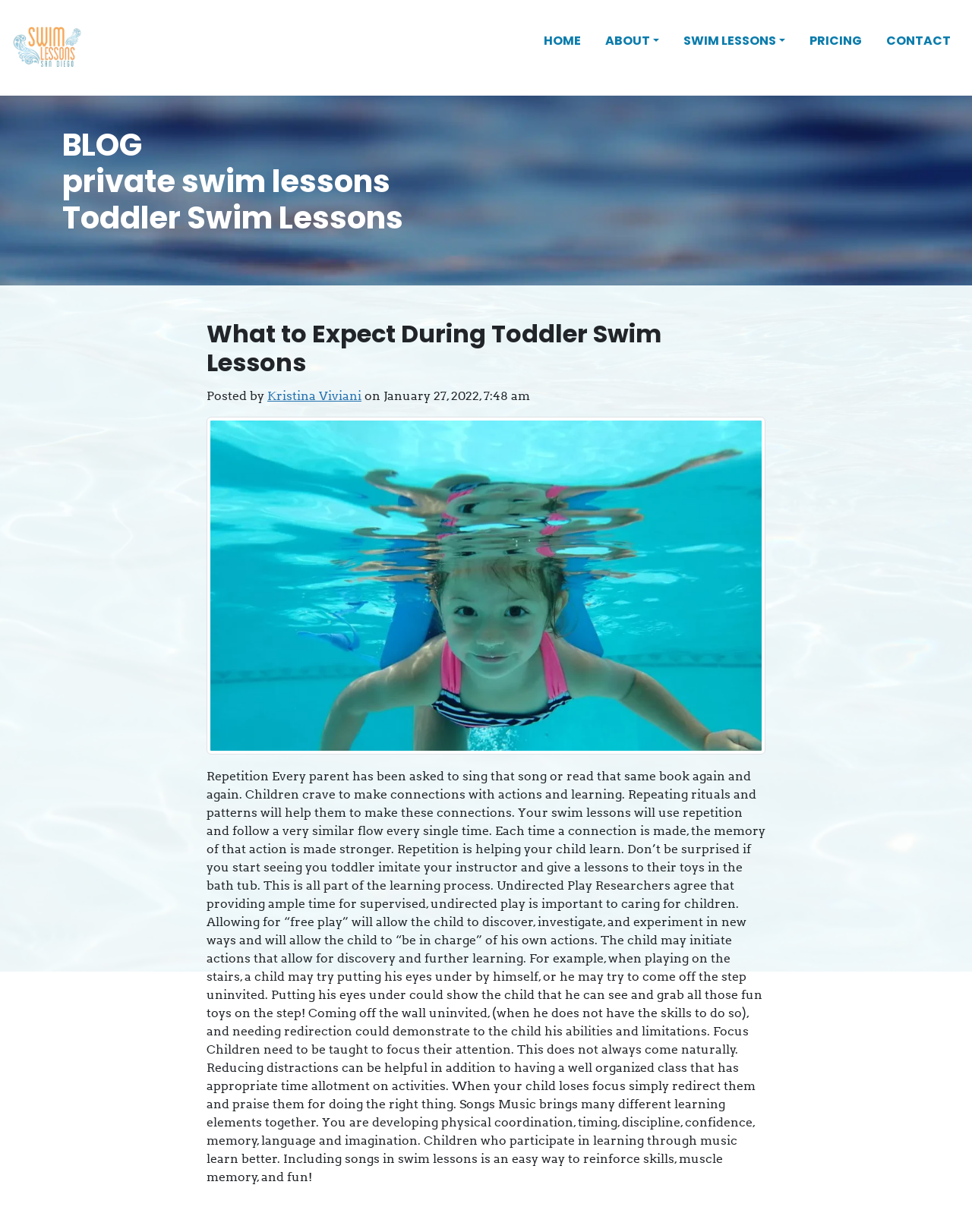Can you identify the bounding box coordinates of the clickable region needed to carry out this instruction: 'Click HOME'? The coordinates should be four float numbers within the range of 0 to 1, stated as [left, top, right, bottom].

[0.553, 0.022, 0.604, 0.046]